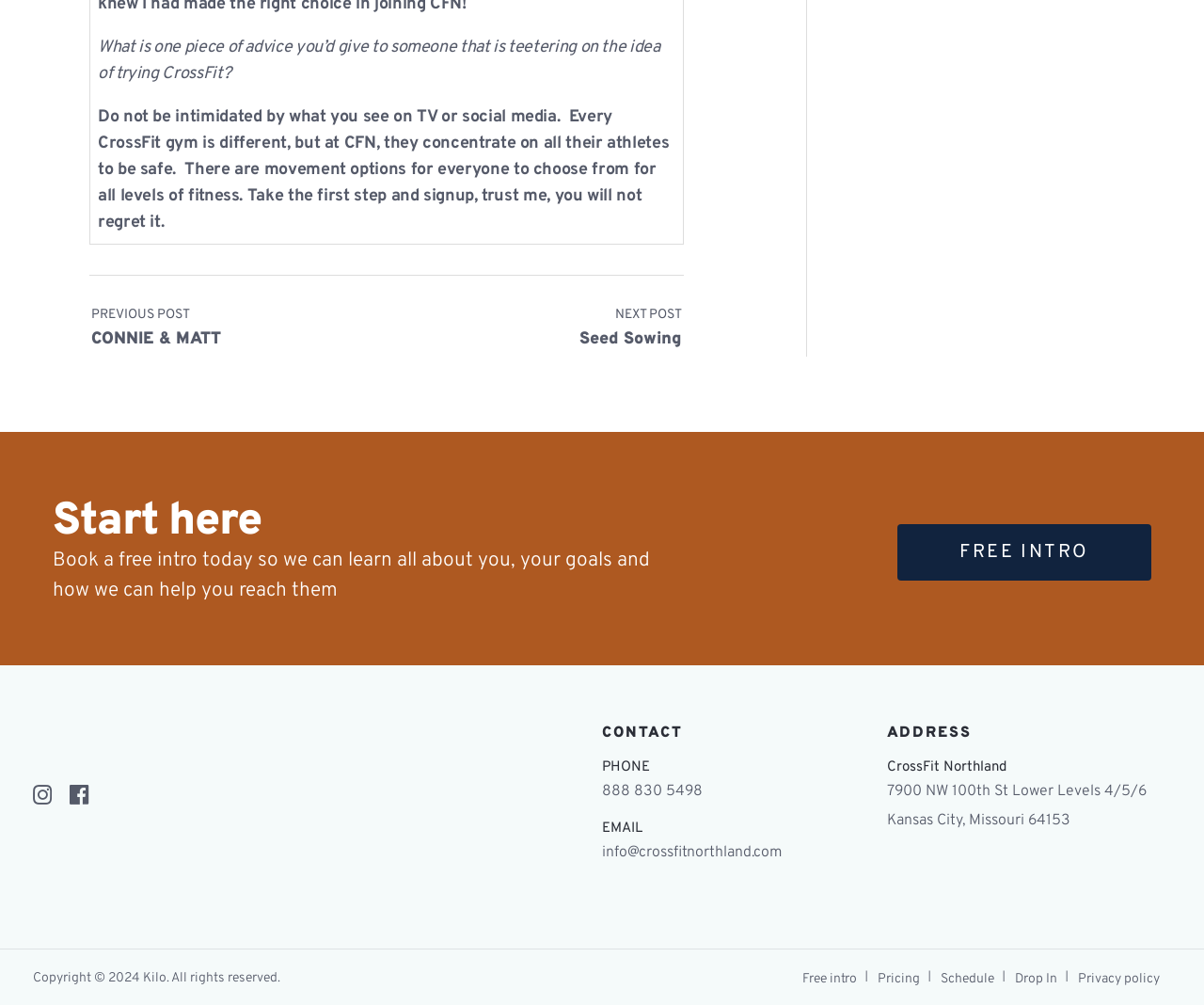What is the phone number of CrossFit Northland?
Refer to the image and give a detailed answer to the query.

The phone number can be found in the footer section of the webpage, under the 'CONTACT' heading, specifically in the 'PHONE' section.